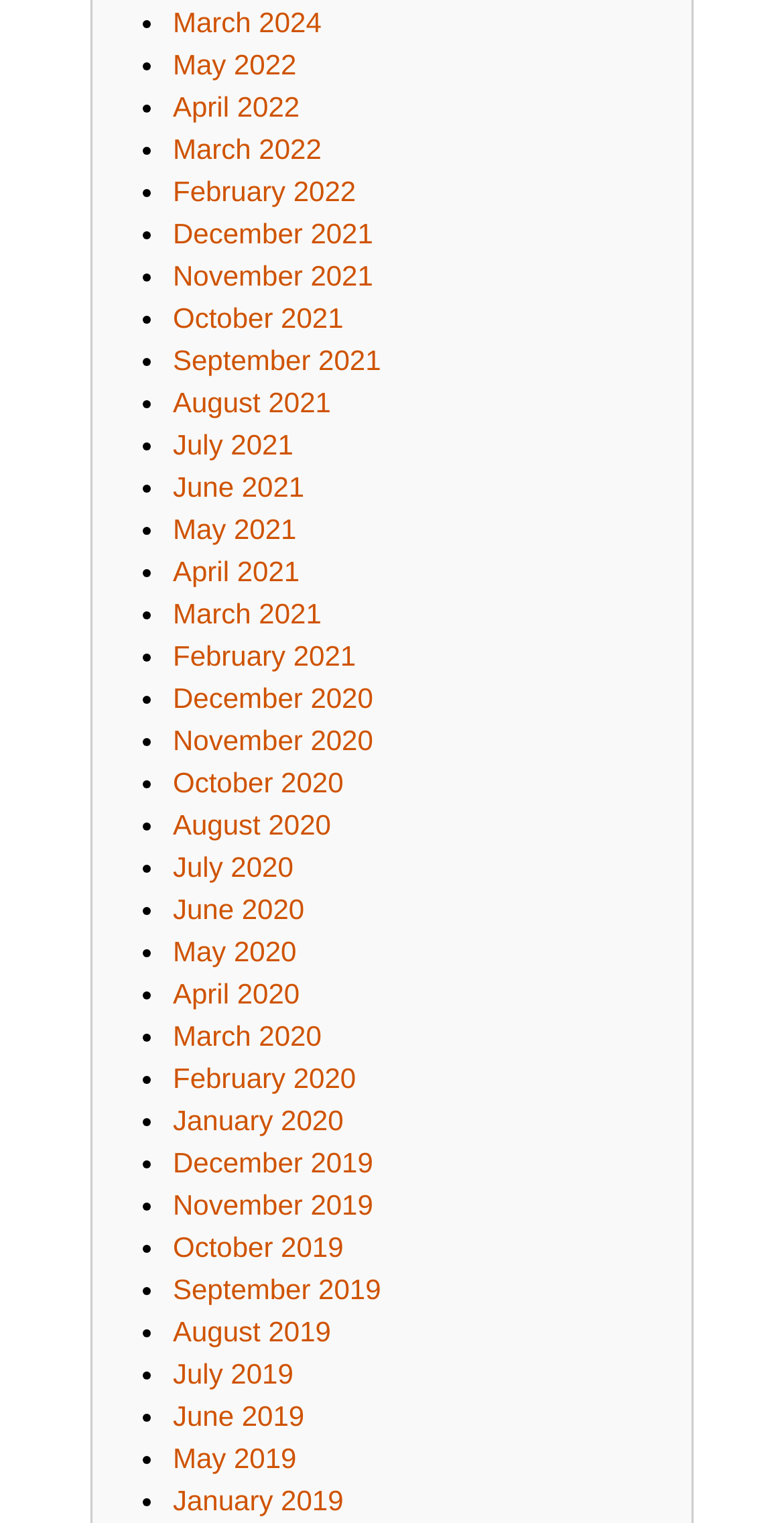How many months are listed?
Please give a detailed answer to the question using the information shown in the image.

I counted the number of links on the page, each representing a month, and found that there are 40 links in total.